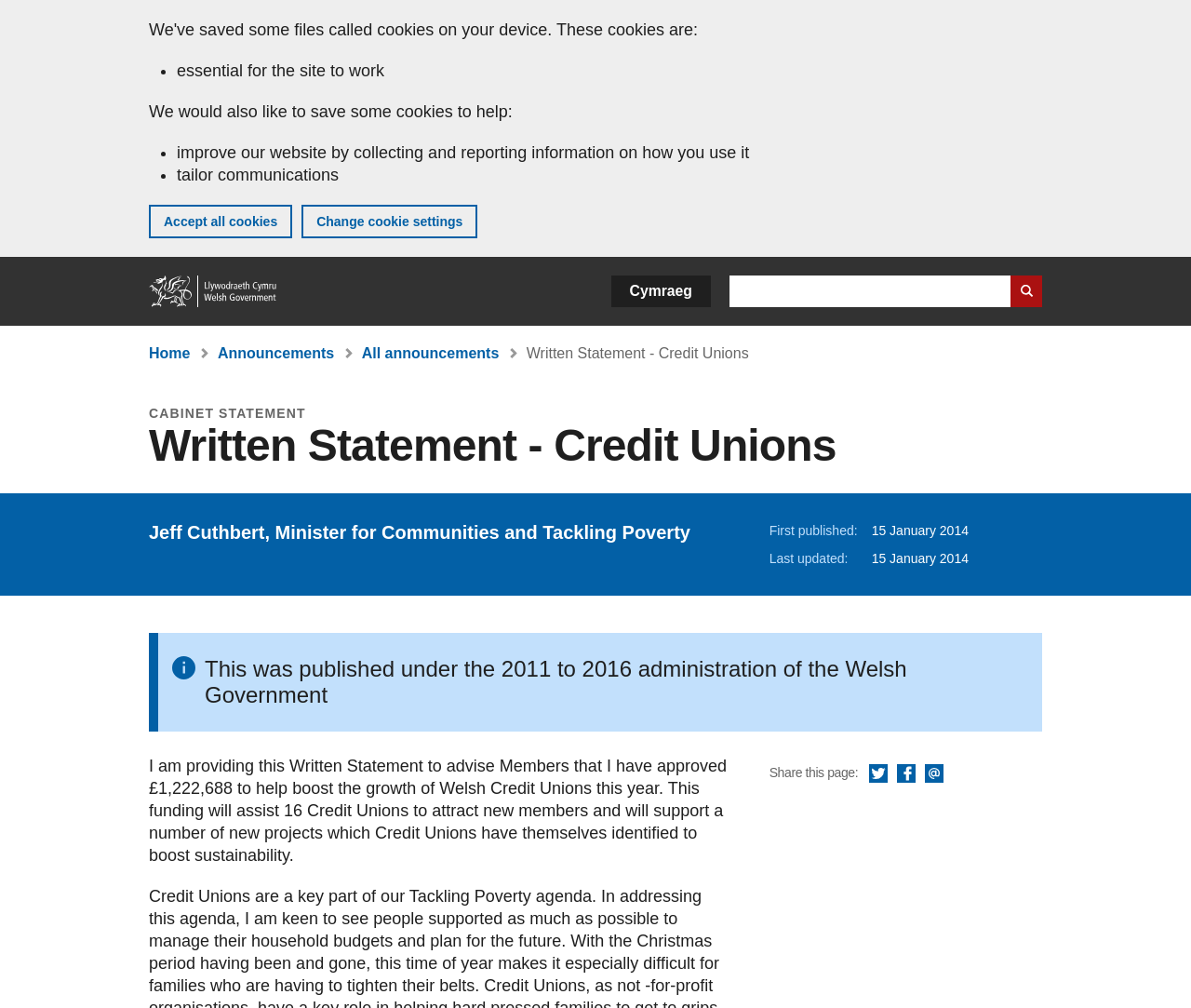How many Credit Unions will be assisted?
Using the information from the image, give a concise answer in one word or a short phrase.

16